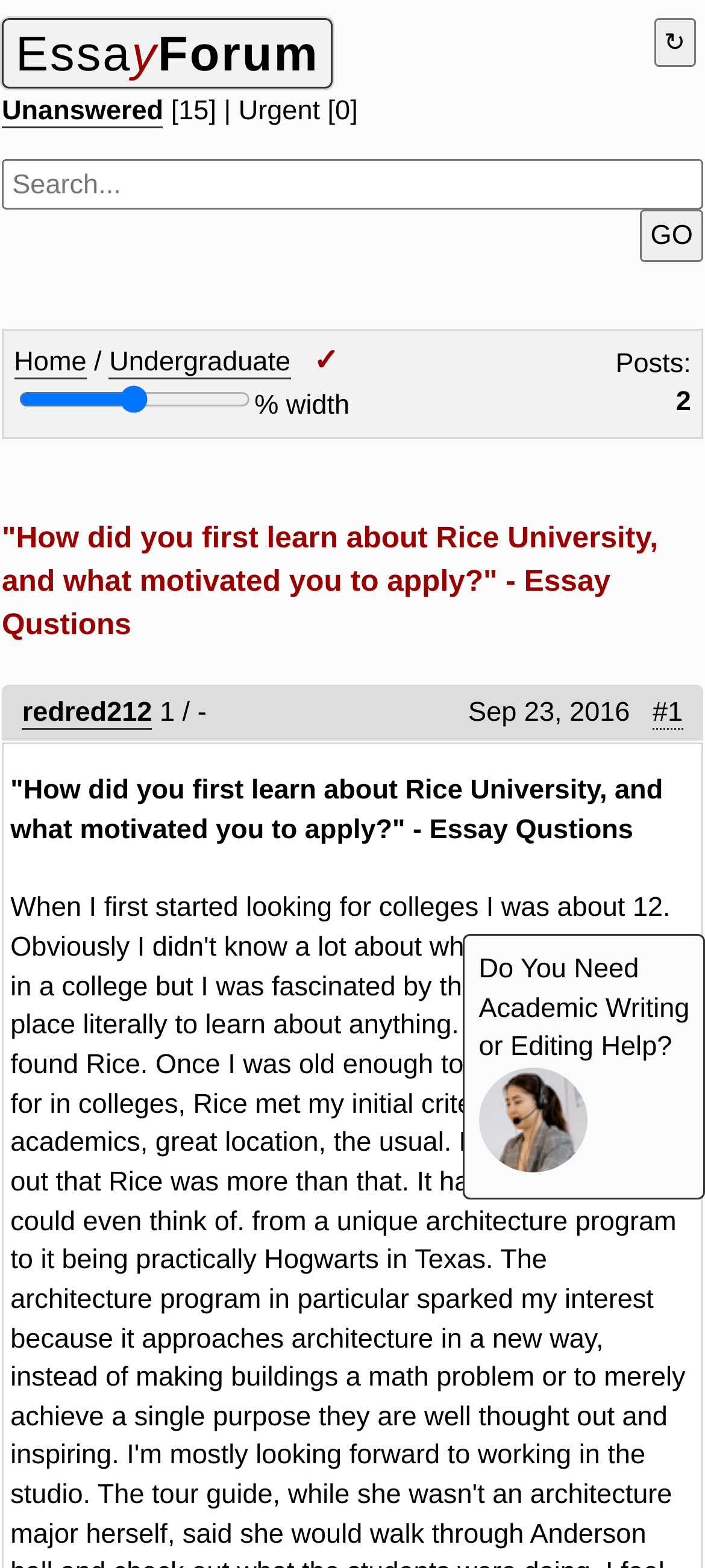Determine the bounding box coordinates for the clickable element required to fulfill the instruction: "View the 'Undergraduate' section". Provide the coordinates as four float numbers between 0 and 1, i.e., [left, top, right, bottom].

[0.155, 0.221, 0.412, 0.241]